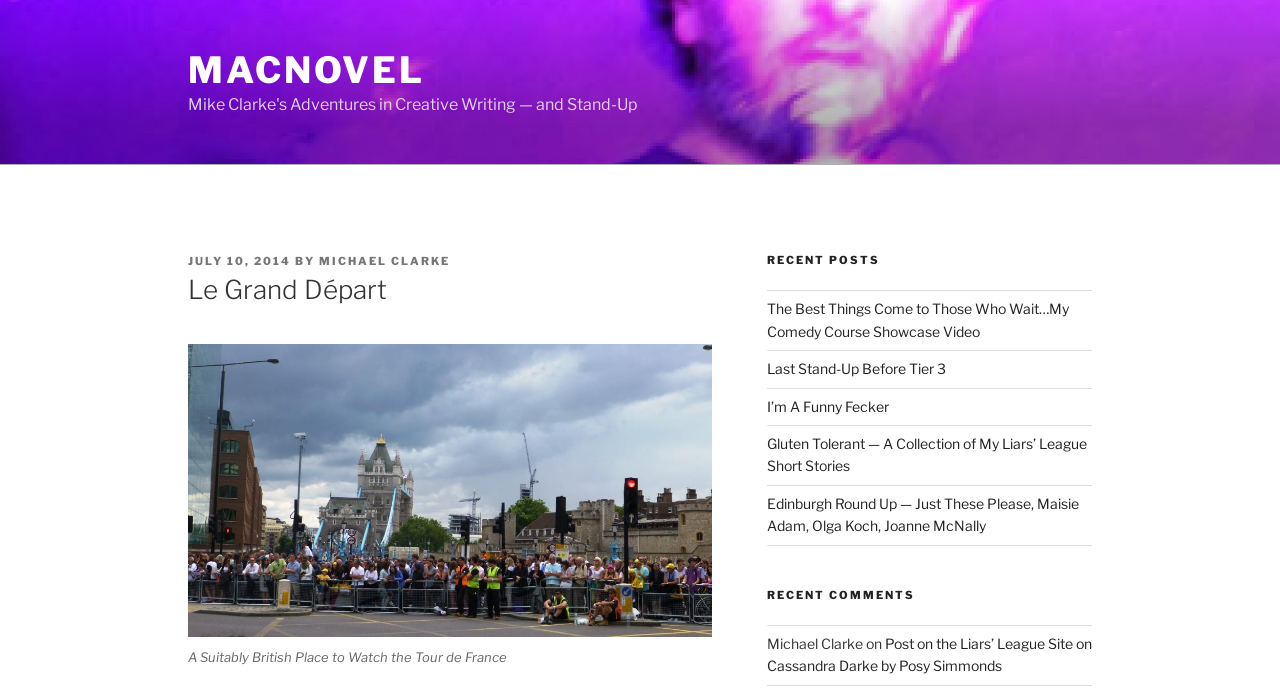Carefully observe the image and respond to the question with a detailed answer:
What is the date of the blog post?

The date of the blog post can be found in the link element with the text 'JULY 10, 2014'. This is the date when the blog post was published.